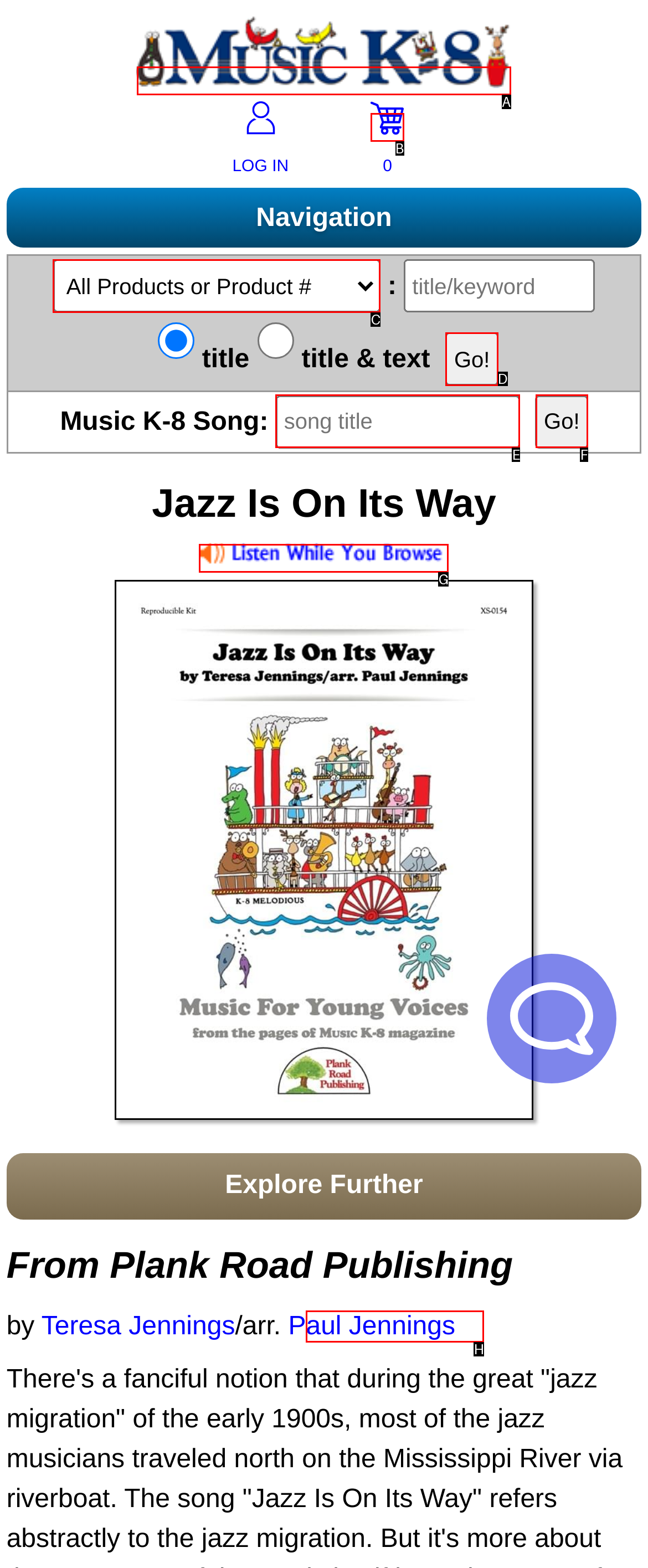Find the option that fits the given description: name="findsong" placeholder="song title"
Answer with the letter representing the correct choice directly.

E